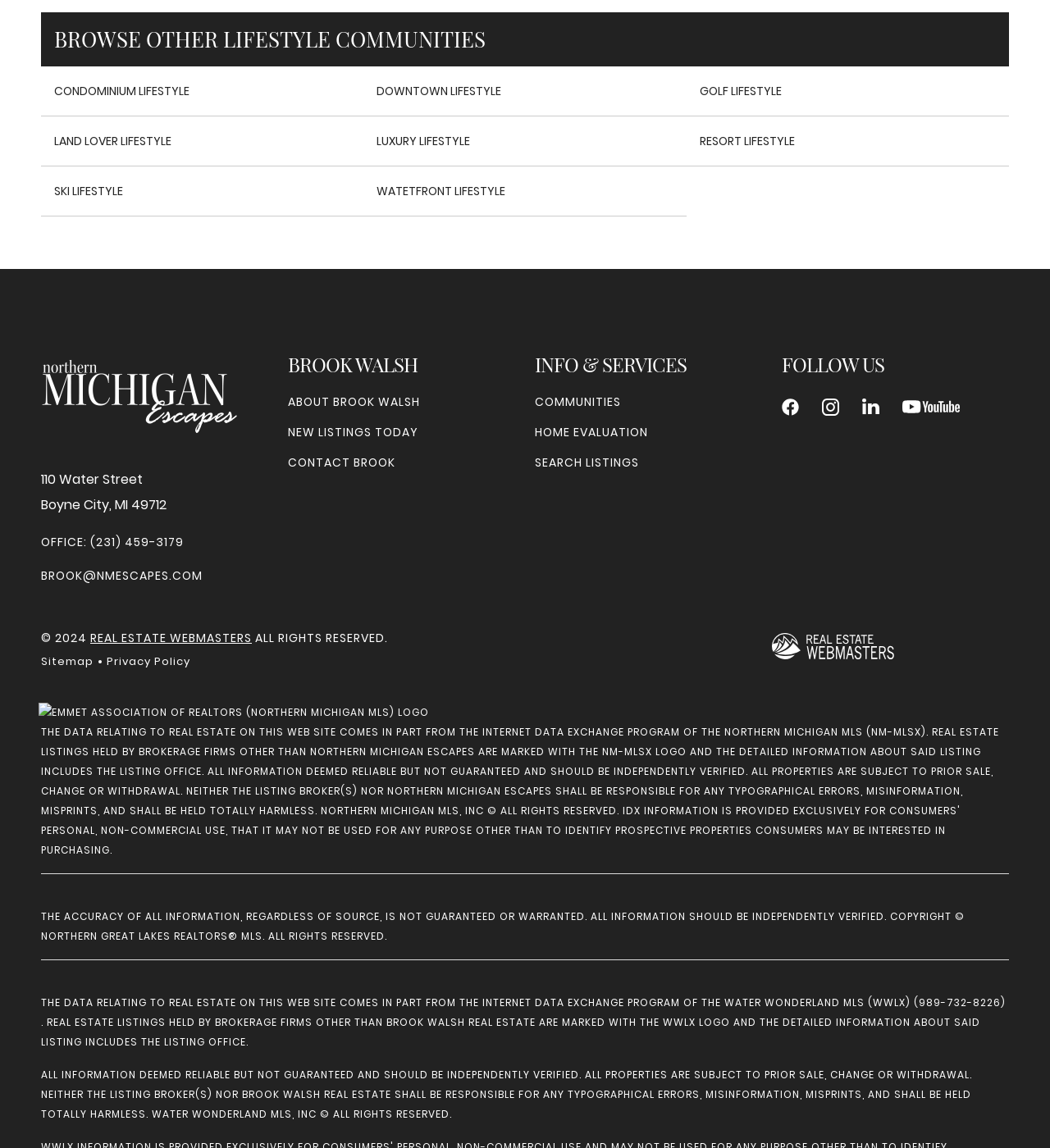Identify the bounding box coordinates of the specific part of the webpage to click to complete this instruction: "search for something".

None